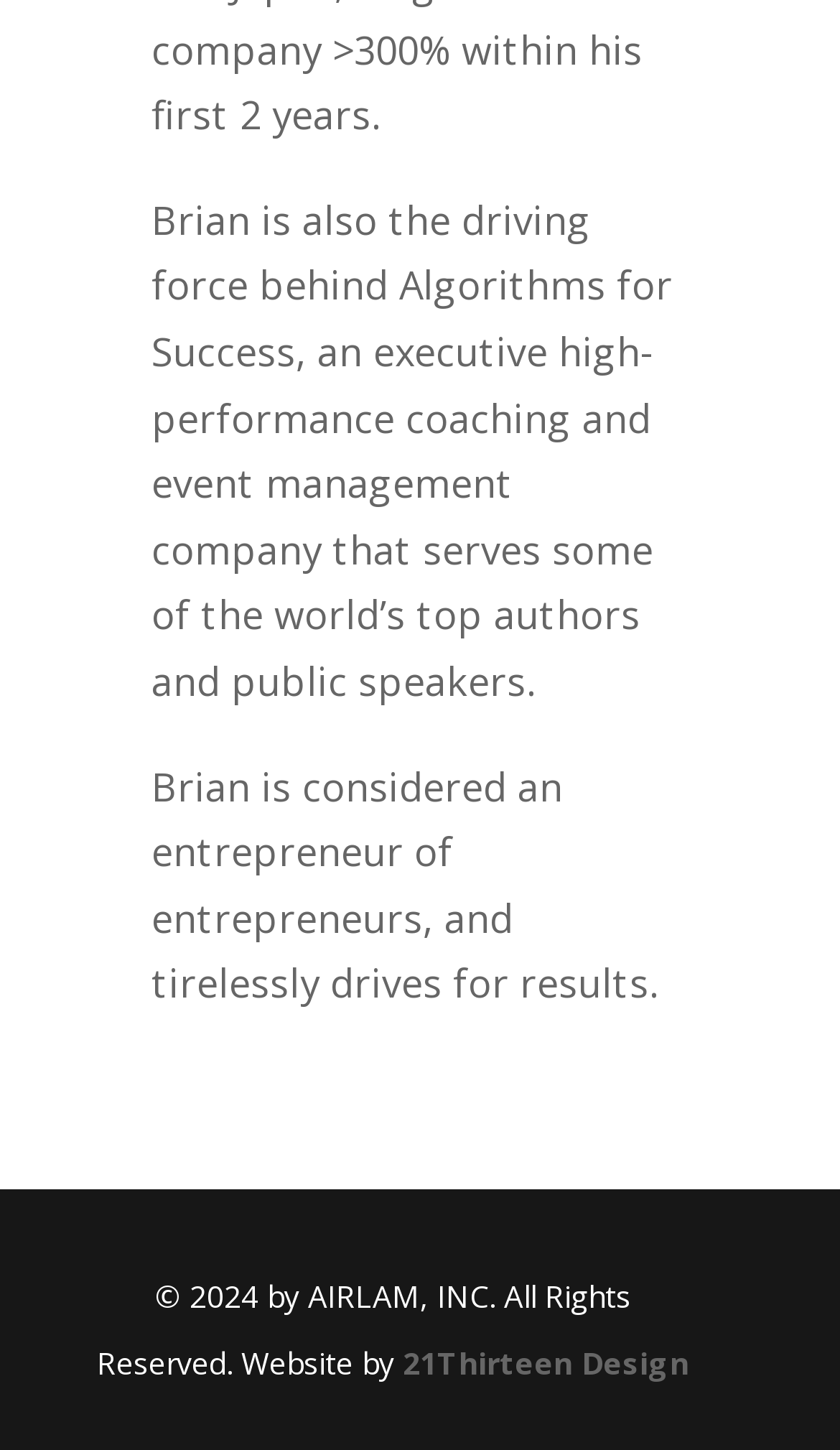Using the element description provided, determine the bounding box coordinates in the format (top-left x, top-left y, bottom-right x, bottom-right y). Ensure that all values are floating point numbers between 0 and 1. Element description: 21Thirteen Design

[0.48, 0.925, 0.821, 0.953]